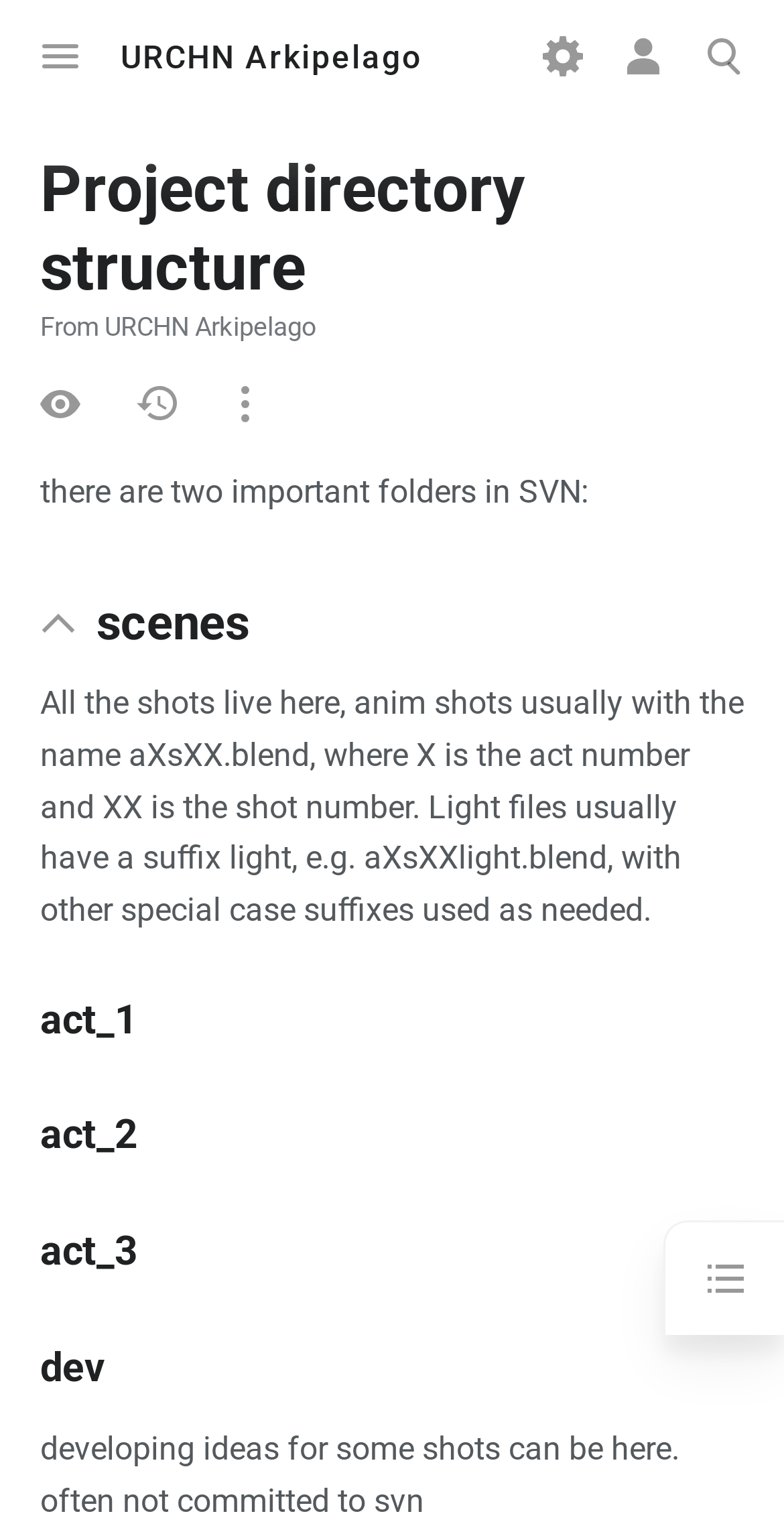How many acts are there in the project?
Based on the image, respond with a single word or phrase.

3